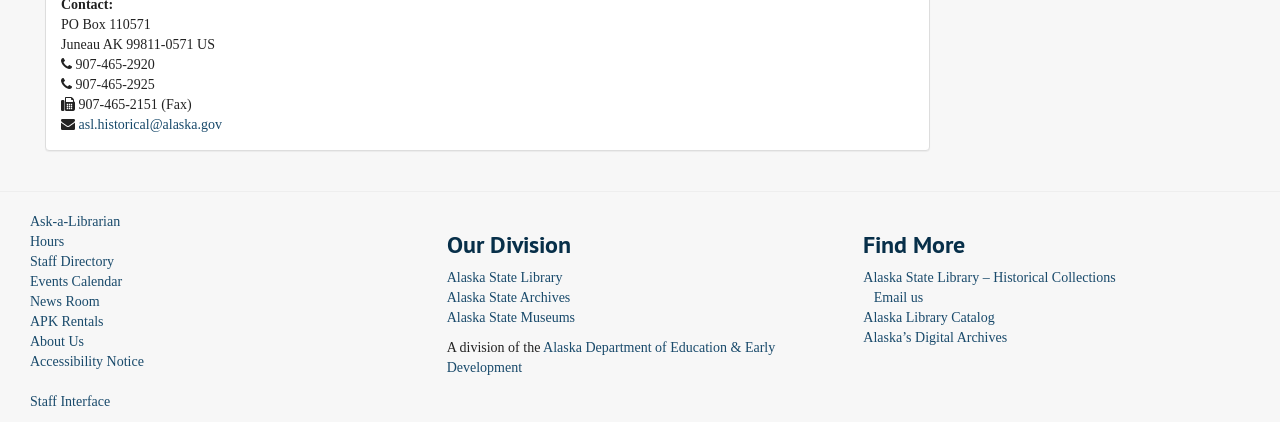Please indicate the bounding box coordinates for the clickable area to complete the following task: "Check the hours". The coordinates should be specified as four float numbers between 0 and 1, i.e., [left, top, right, bottom].

[0.023, 0.554, 0.05, 0.59]